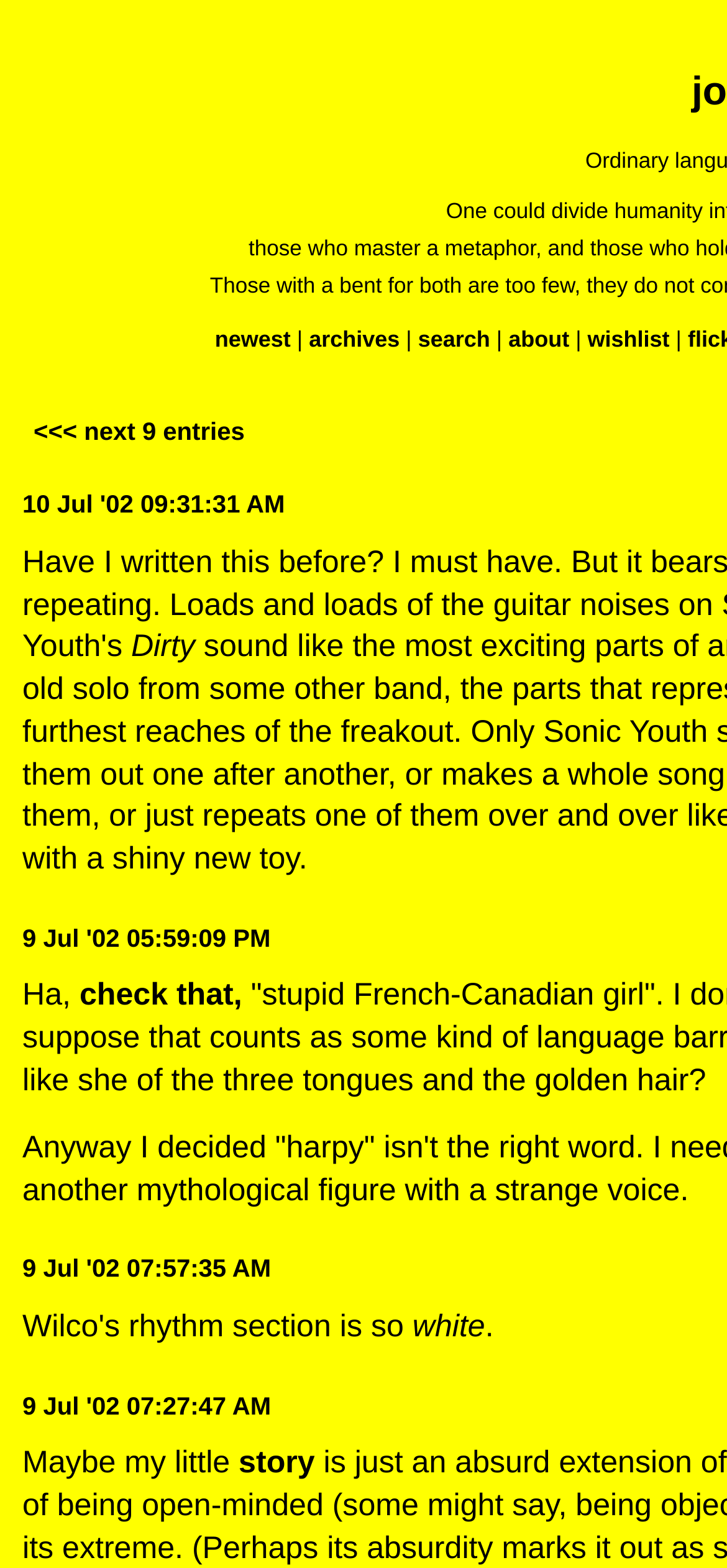Please identify the bounding box coordinates of the element's region that I should click in order to complete the following instruction: "go to newest entries". The bounding box coordinates consist of four float numbers between 0 and 1, i.e., [left, top, right, bottom].

[0.295, 0.208, 0.4, 0.224]